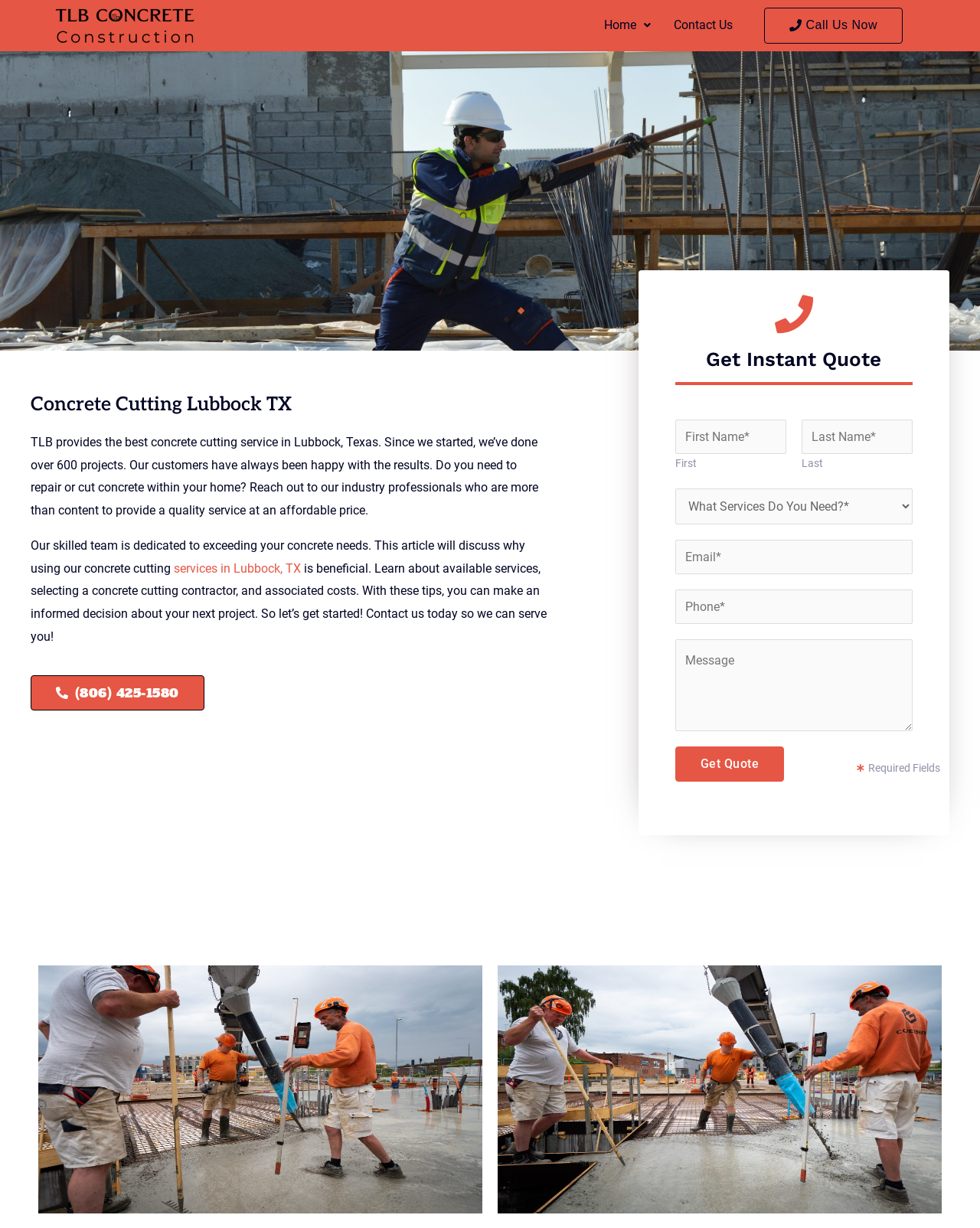Based on the image, give a detailed response to the question: What is the company name?

The company name is TLB Concrete, which can be inferred from the root element '#1 Best Concrete Cutting Lubbock TX / TLB Concrete' and the image 'concrete cutting lubbock tx' with bounding box coordinates [0.039, 0.786, 0.492, 0.988] and [0.508, 0.786, 0.961, 0.988].